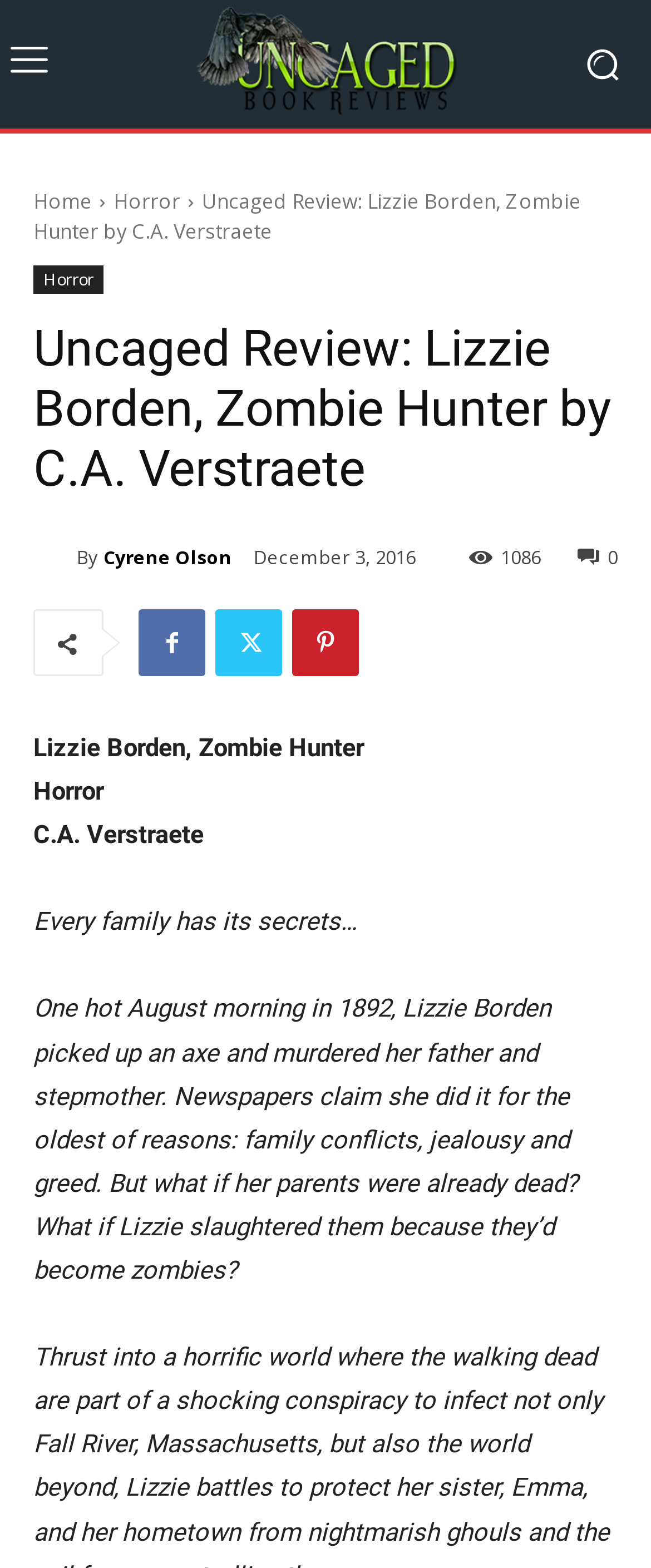Determine the bounding box coordinates of the target area to click to execute the following instruction: "Go to Home page."

[0.051, 0.119, 0.141, 0.137]